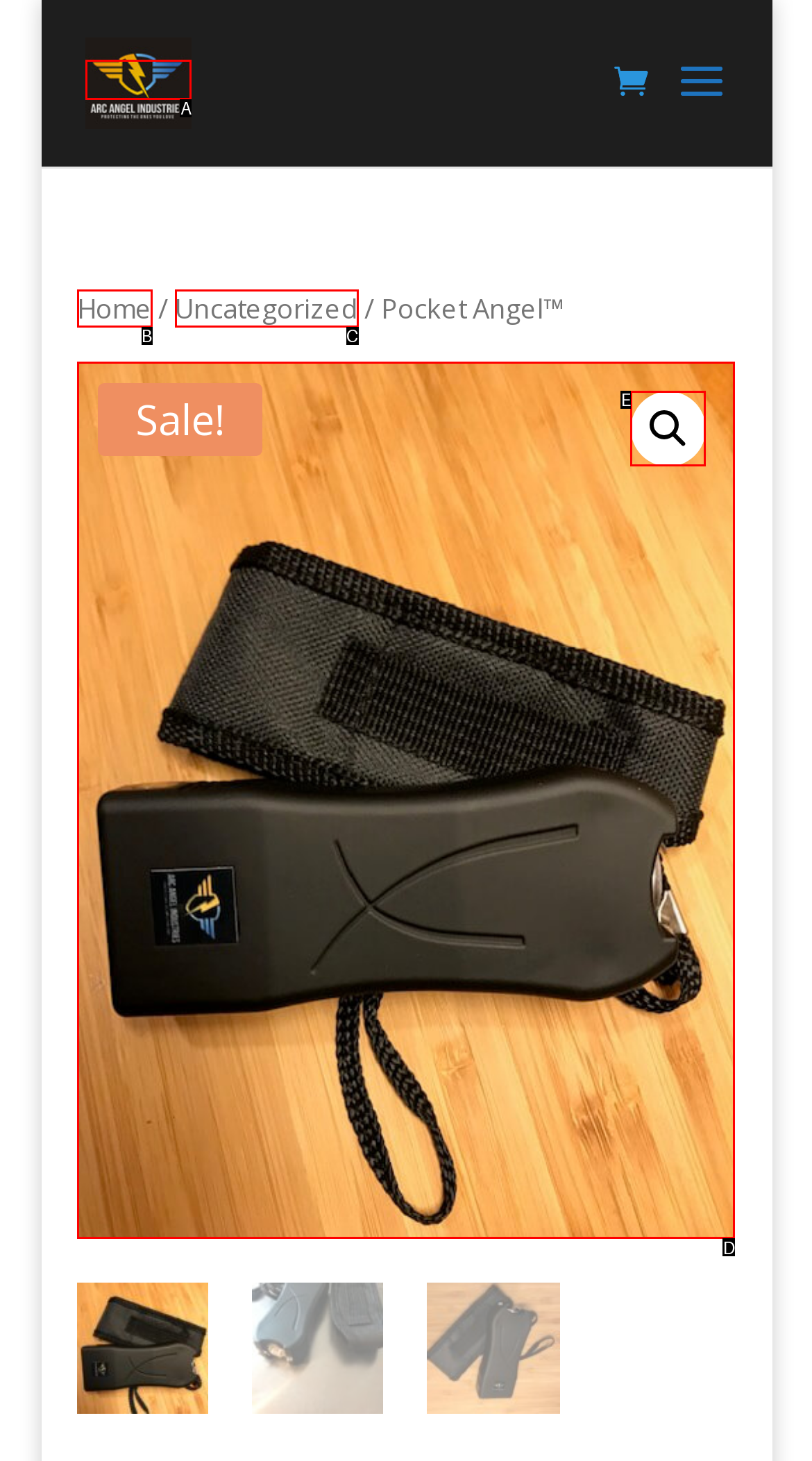Pick the HTML element that corresponds to the description: alt="Best Stun Gun canes"
Answer with the letter of the correct option from the given choices directly.

A